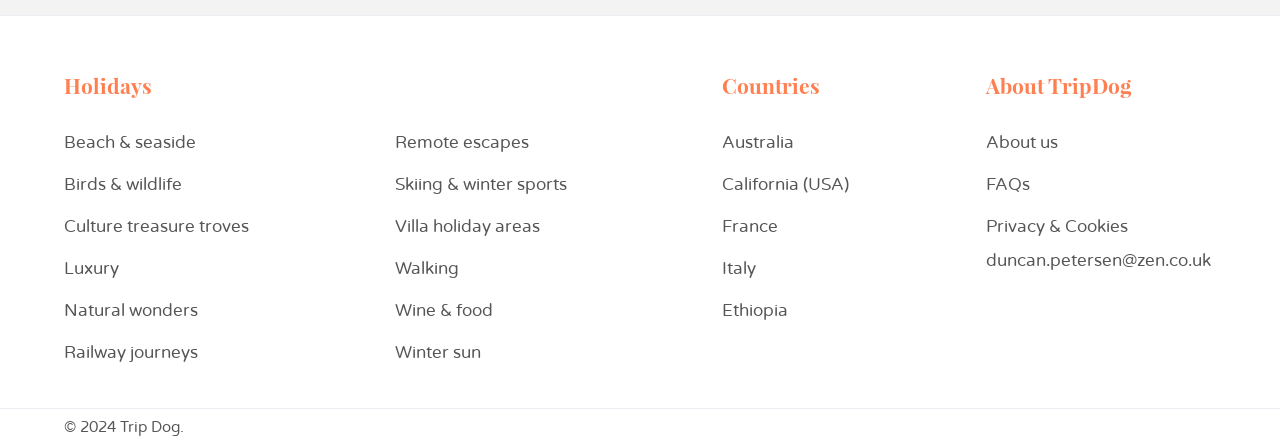Please locate the bounding box coordinates of the element's region that needs to be clicked to follow the instruction: "Explore Australia". The bounding box coordinates should be provided as four float numbers between 0 and 1, i.e., [left, top, right, bottom].

[0.564, 0.275, 0.734, 0.369]